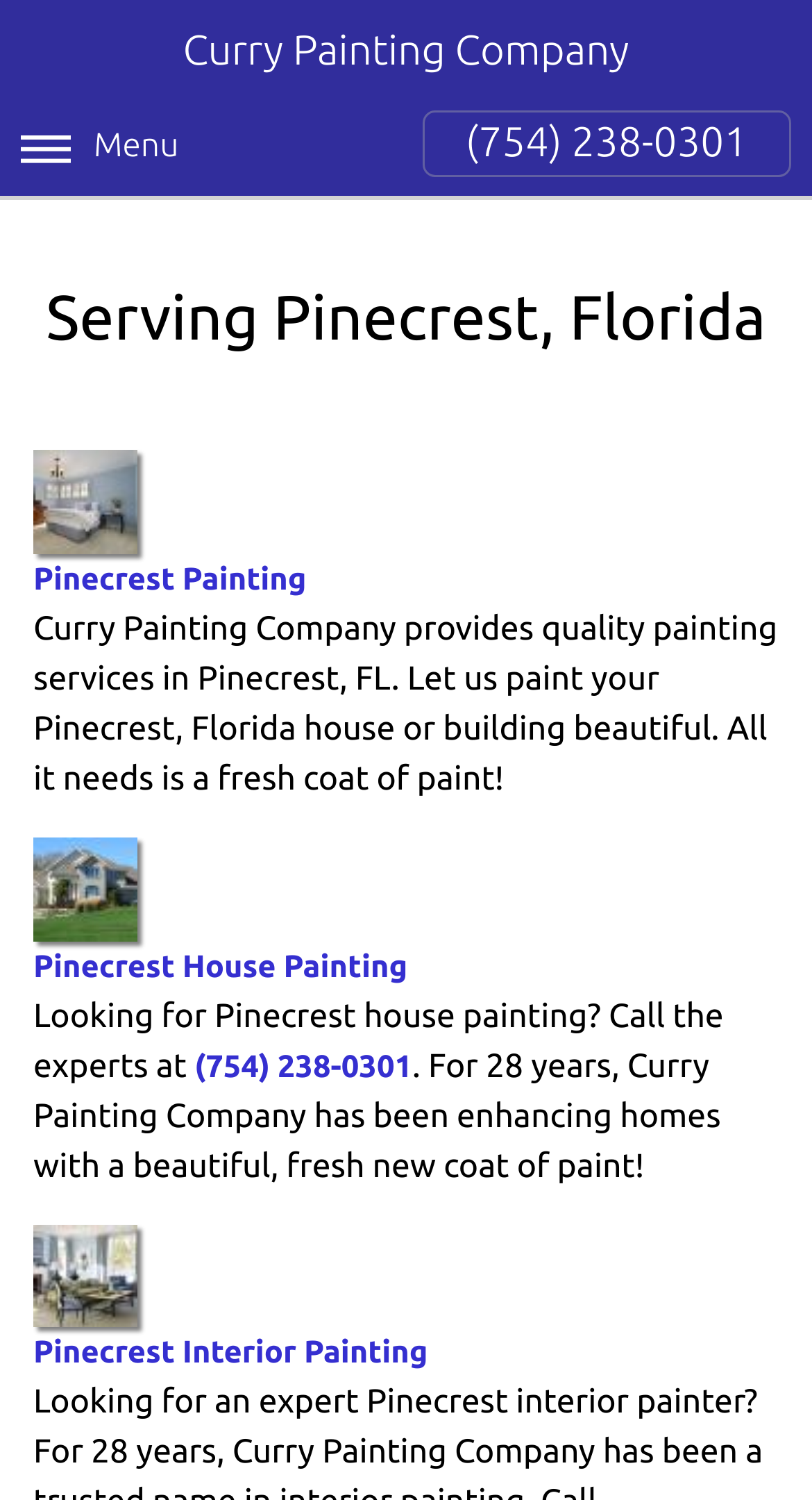What is the phone number?
Answer the question with just one word or phrase using the image.

(754) 238-0301